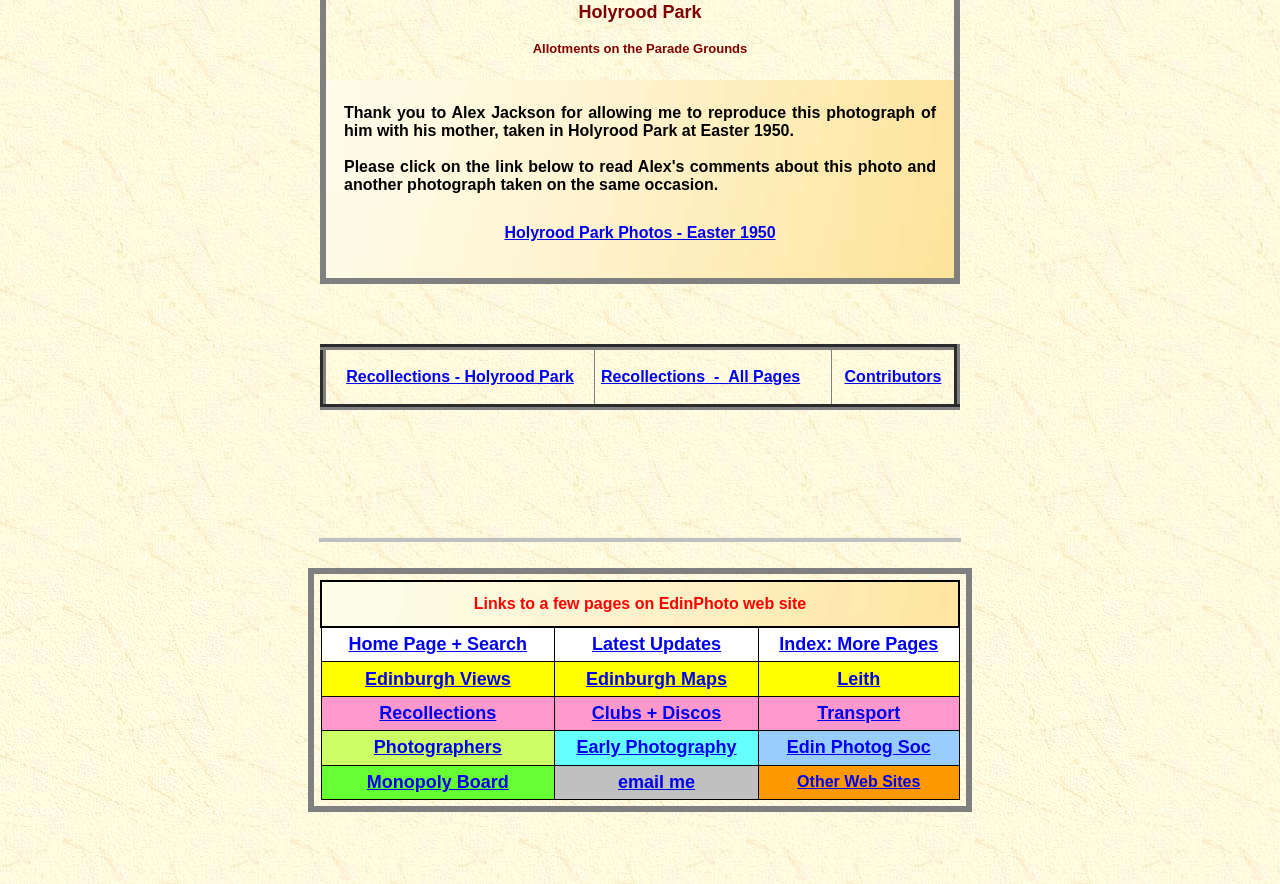Using a single word or phrase, answer the following question: 
How many links are present in the table with the text 'Links to a few pages on EdinPhoto web site'?

7